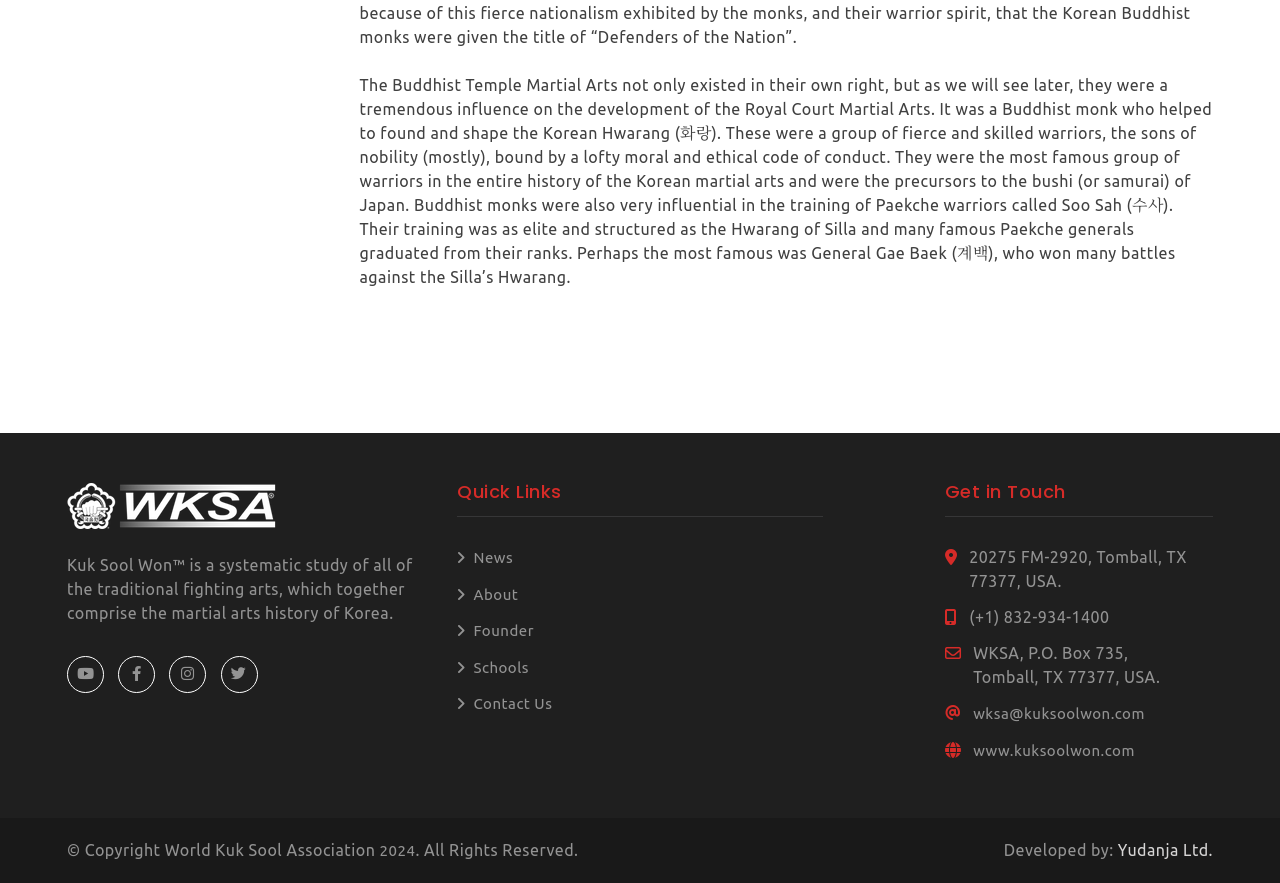Can you find the bounding box coordinates of the area I should click to execute the following instruction: "Contact Us via email"?

[0.76, 0.799, 0.894, 0.818]